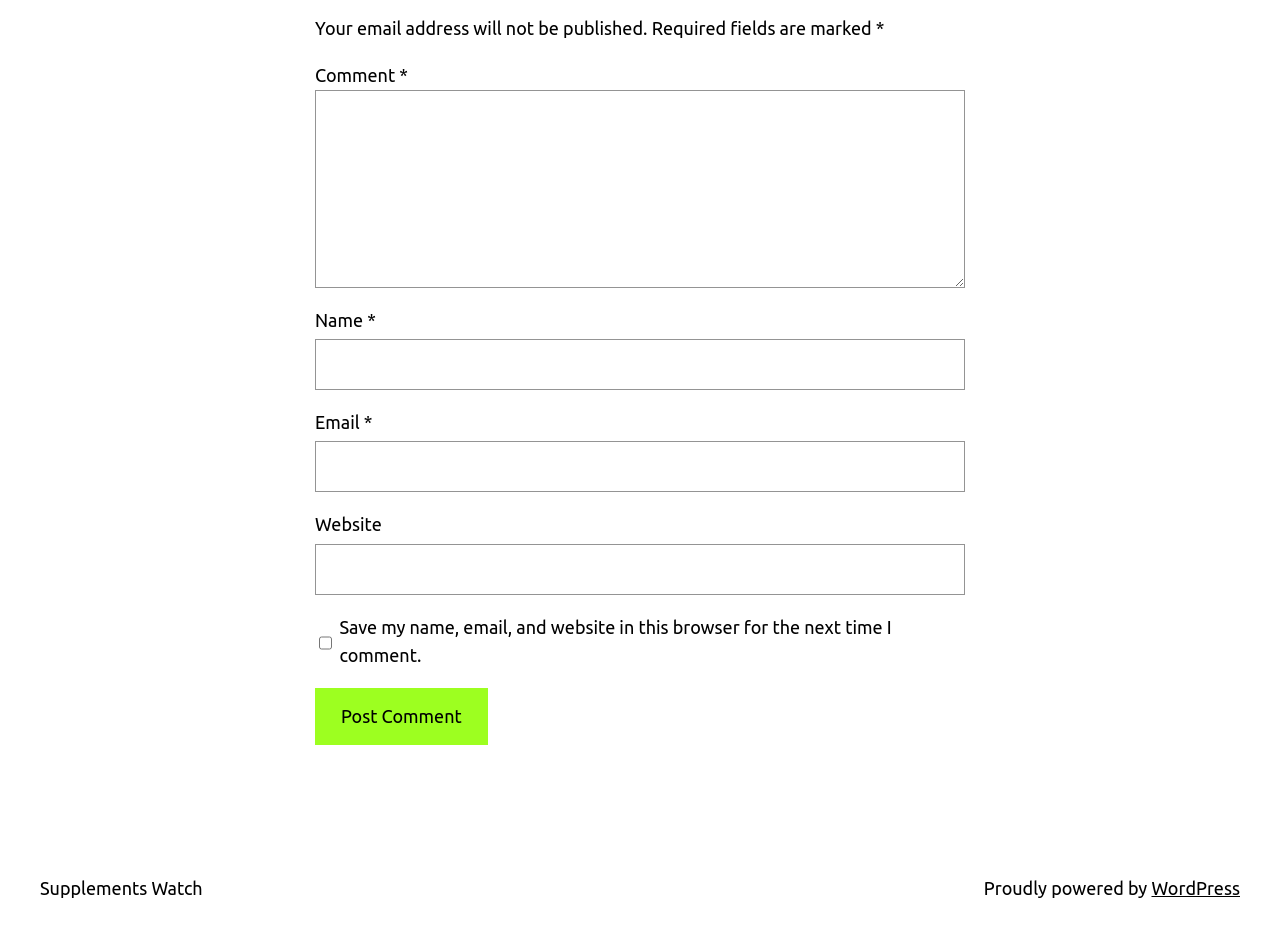Please specify the bounding box coordinates of the element that should be clicked to execute the given instruction: 'Input your email'. Ensure the coordinates are four float numbers between 0 and 1, expressed as [left, top, right, bottom].

[0.246, 0.467, 0.754, 0.52]